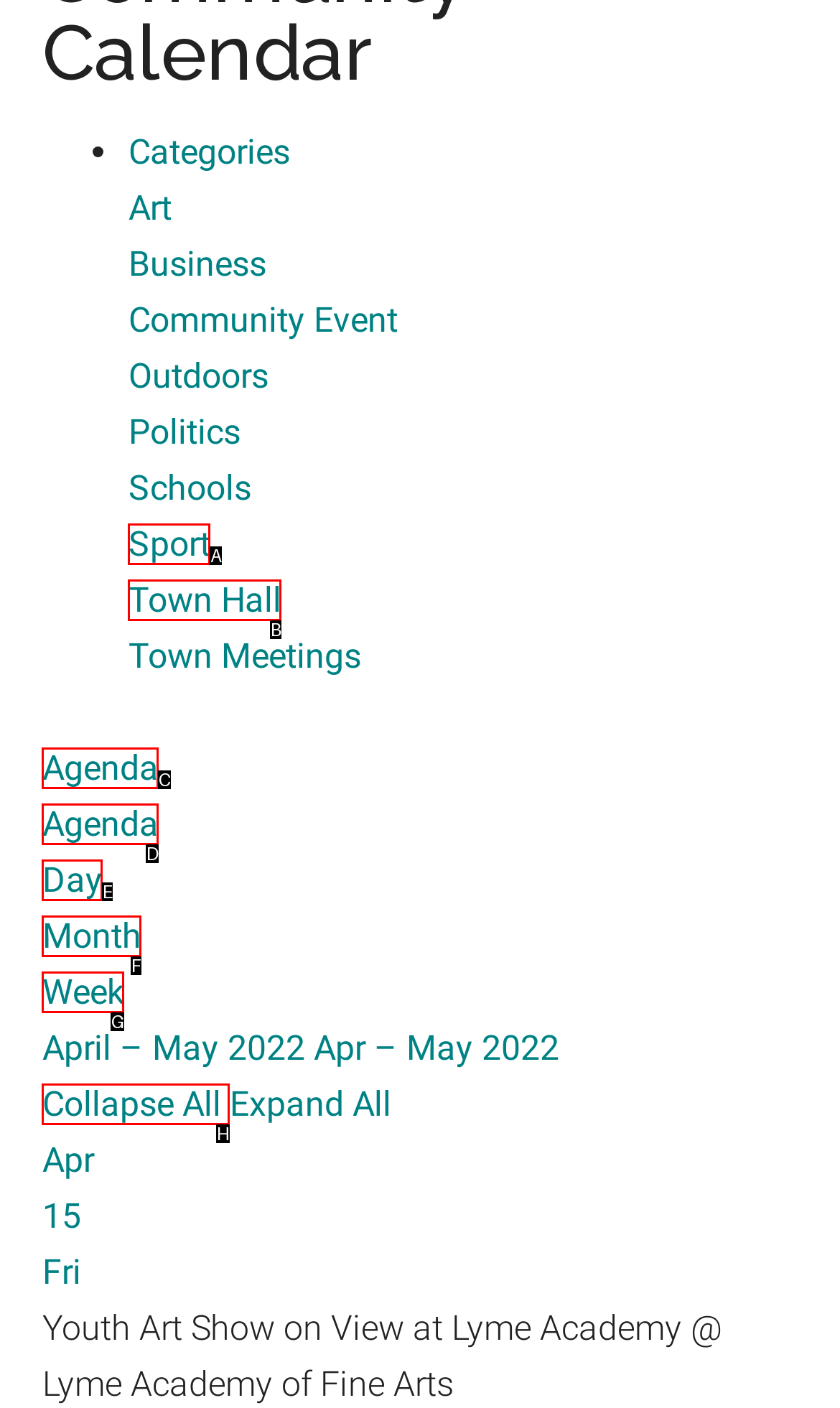Which UI element corresponds to this description: Sport
Reply with the letter of the correct option.

A